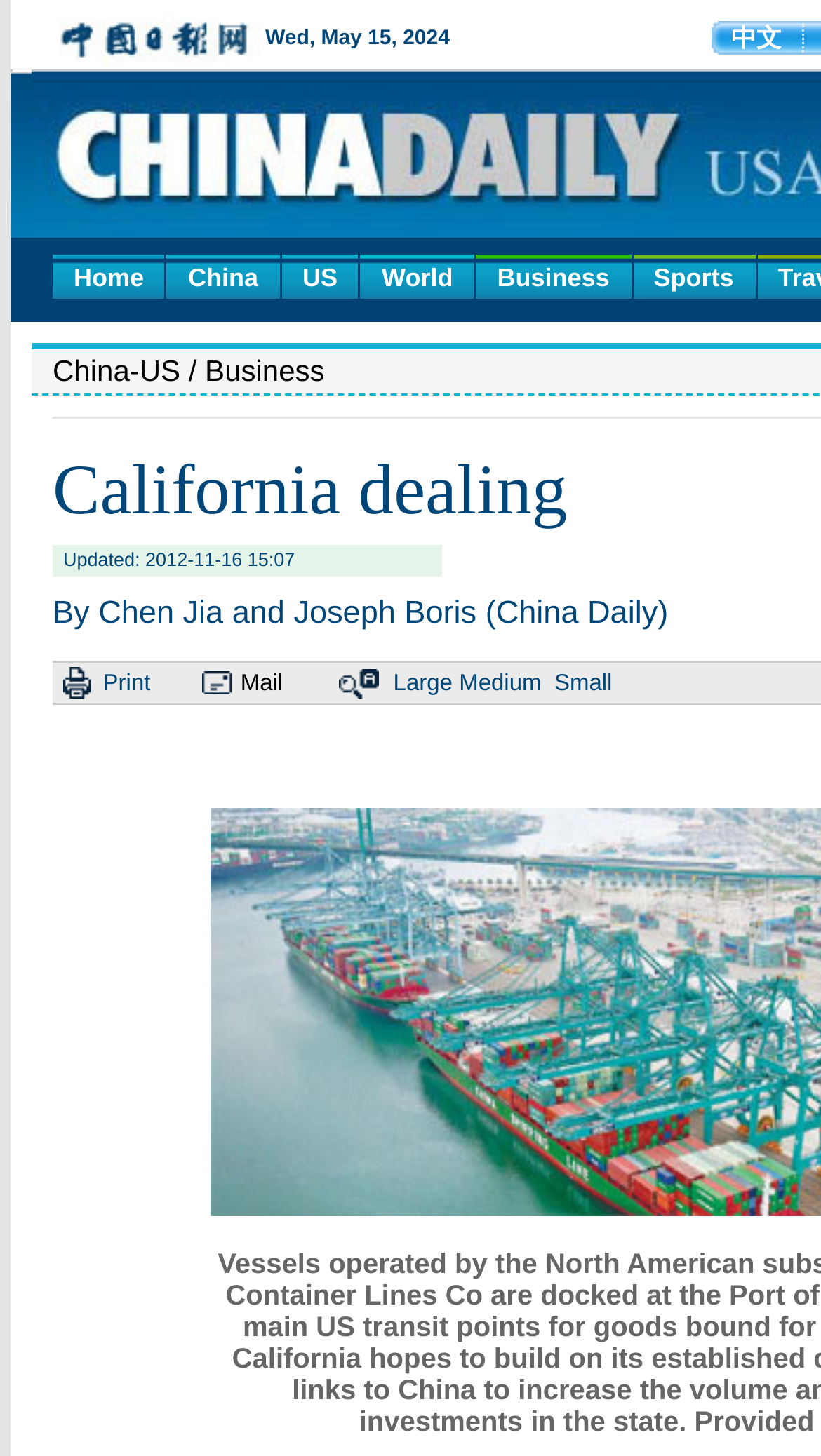Determine the bounding box coordinates of the area to click in order to meet this instruction: "view the article in large font".

[0.479, 0.46, 0.551, 0.478]